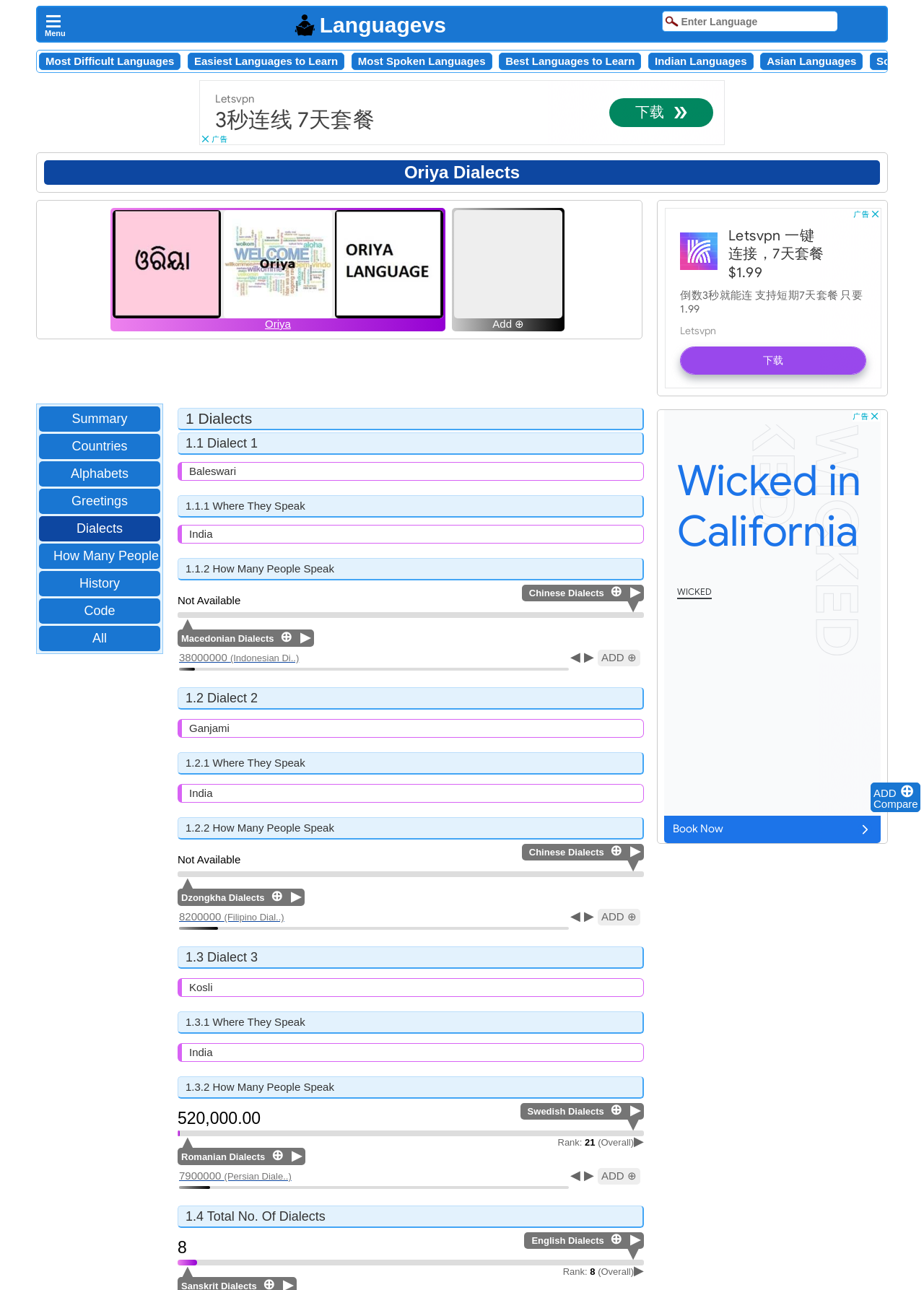Please indicate the bounding box coordinates for the clickable area to complete the following task: "Compare Oriya vs Chinese Dialects". The coordinates should be specified as four float numbers between 0 and 1, i.e., [left, top, right, bottom].

[0.66, 0.452, 0.678, 0.464]